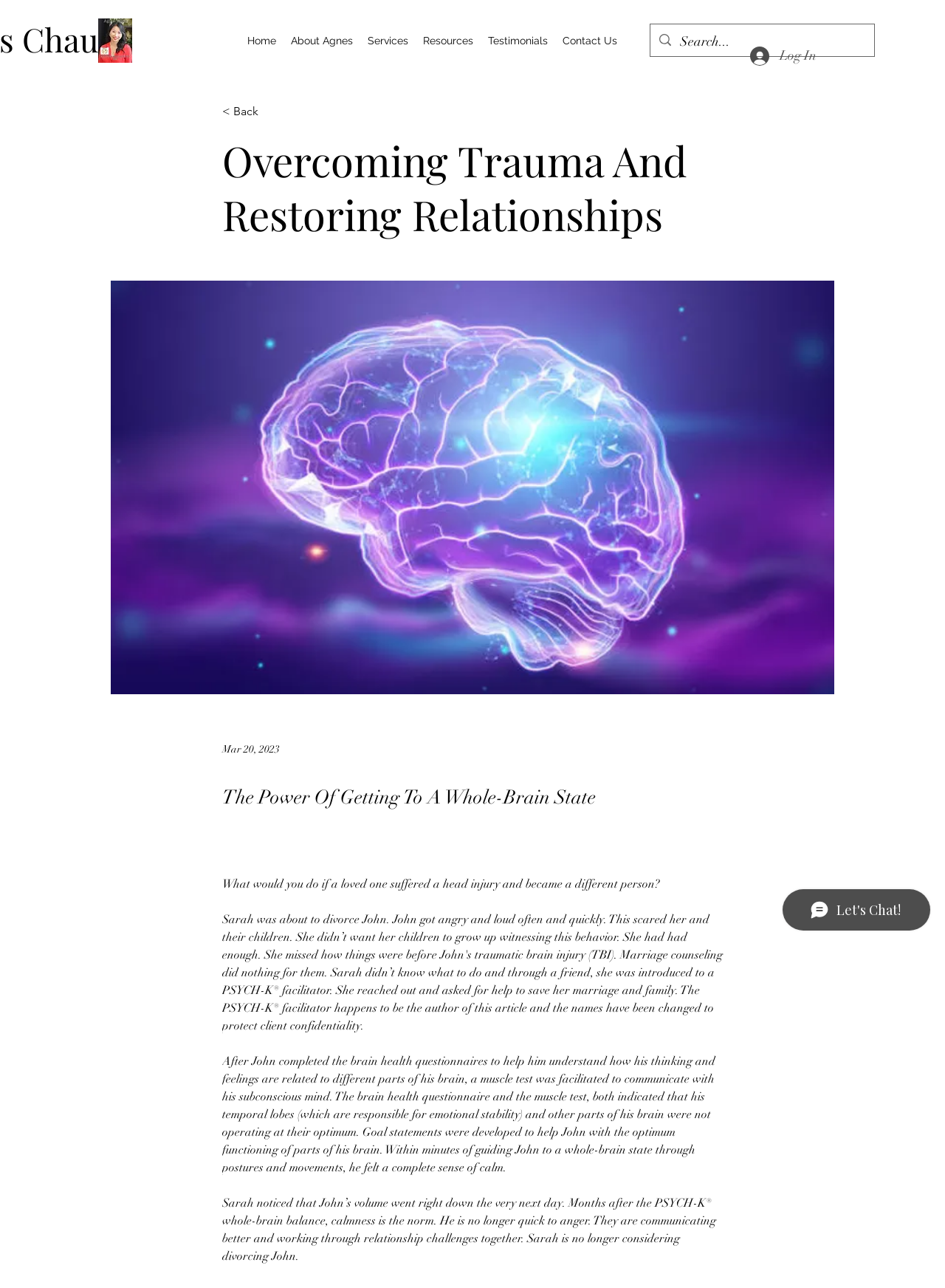What was Sarah's concern about her husband John?
Can you give a detailed and elaborate answer to the question?

According to the article, Sarah was concerned about John's anger and loud behavior, which scared her and their children, and she didn't want her children to grow up witnessing this behavior.